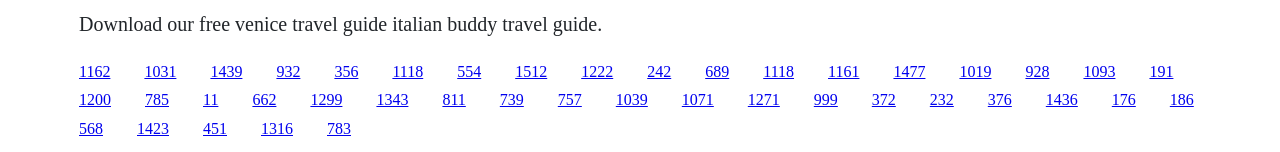Indicate the bounding box coordinates of the element that must be clicked to execute the instruction: "click the link at the top right". The coordinates should be given as four float numbers between 0 and 1, i.e., [left, top, right, bottom].

[0.647, 0.412, 0.671, 0.524]